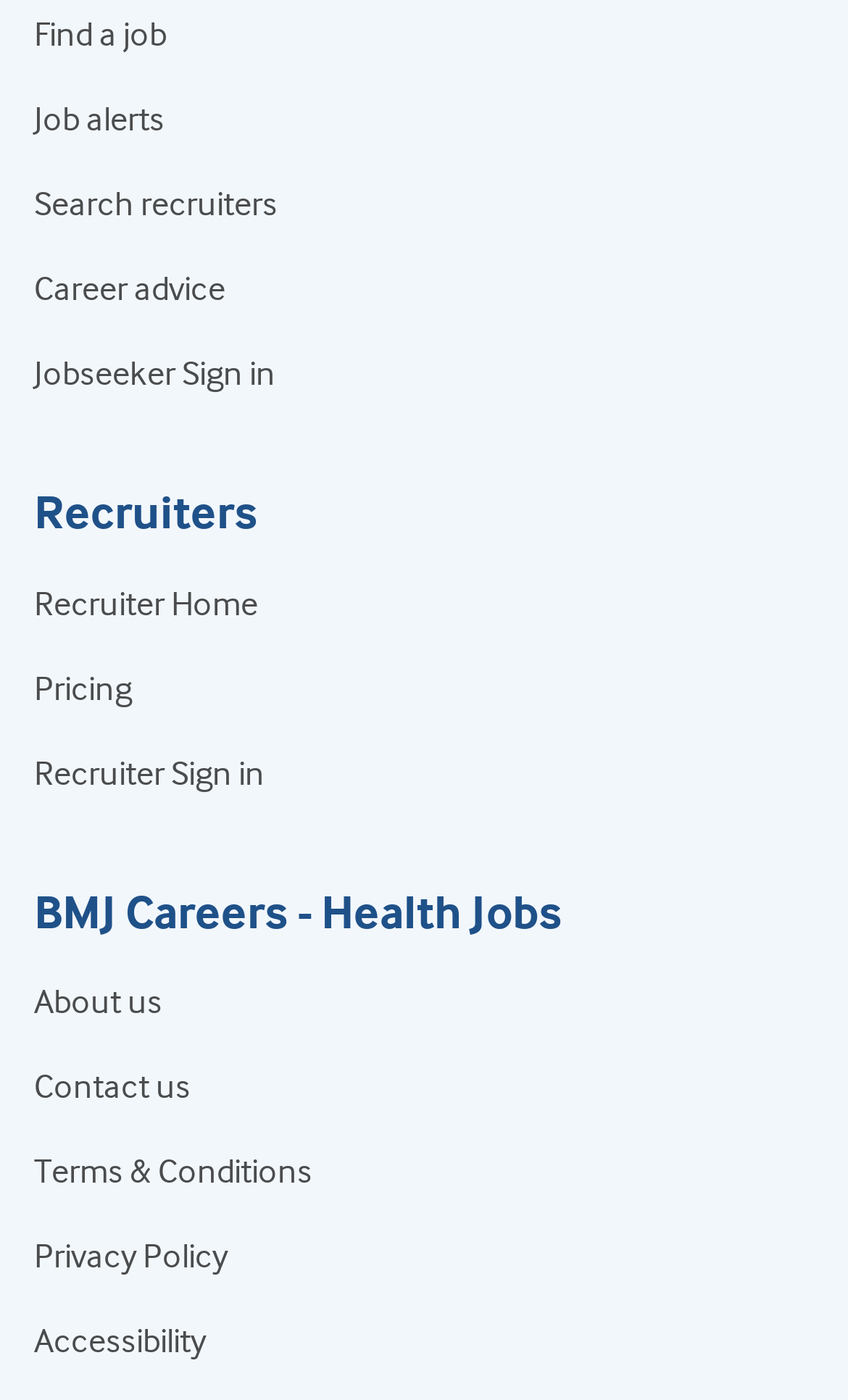Please give a short response to the question using one word or a phrase:
What is the last link at the bottom of the webpage?

Accessibility